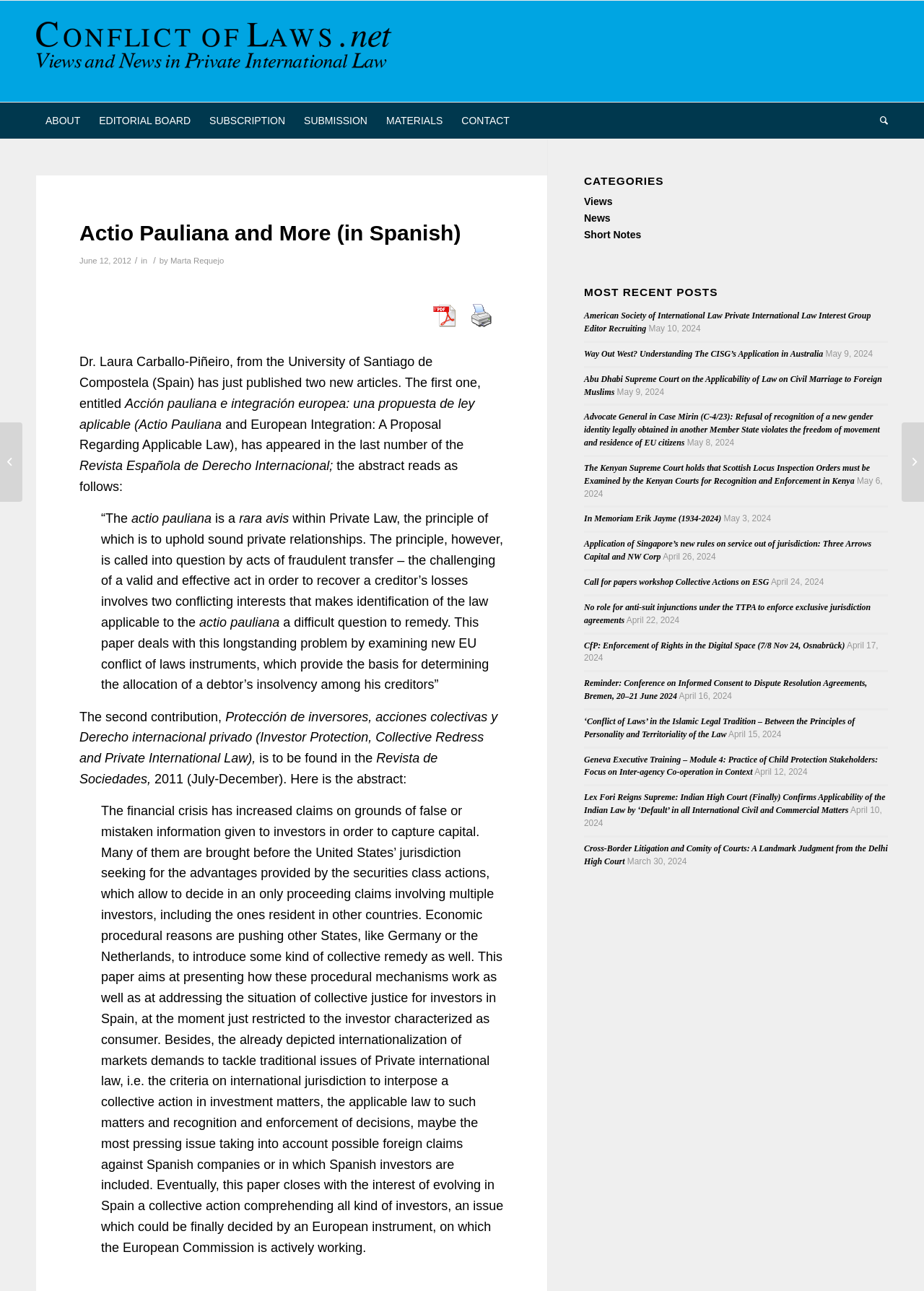Identify the main heading of the webpage and provide its text content.

Actio Pauliana and More (in Spanish)